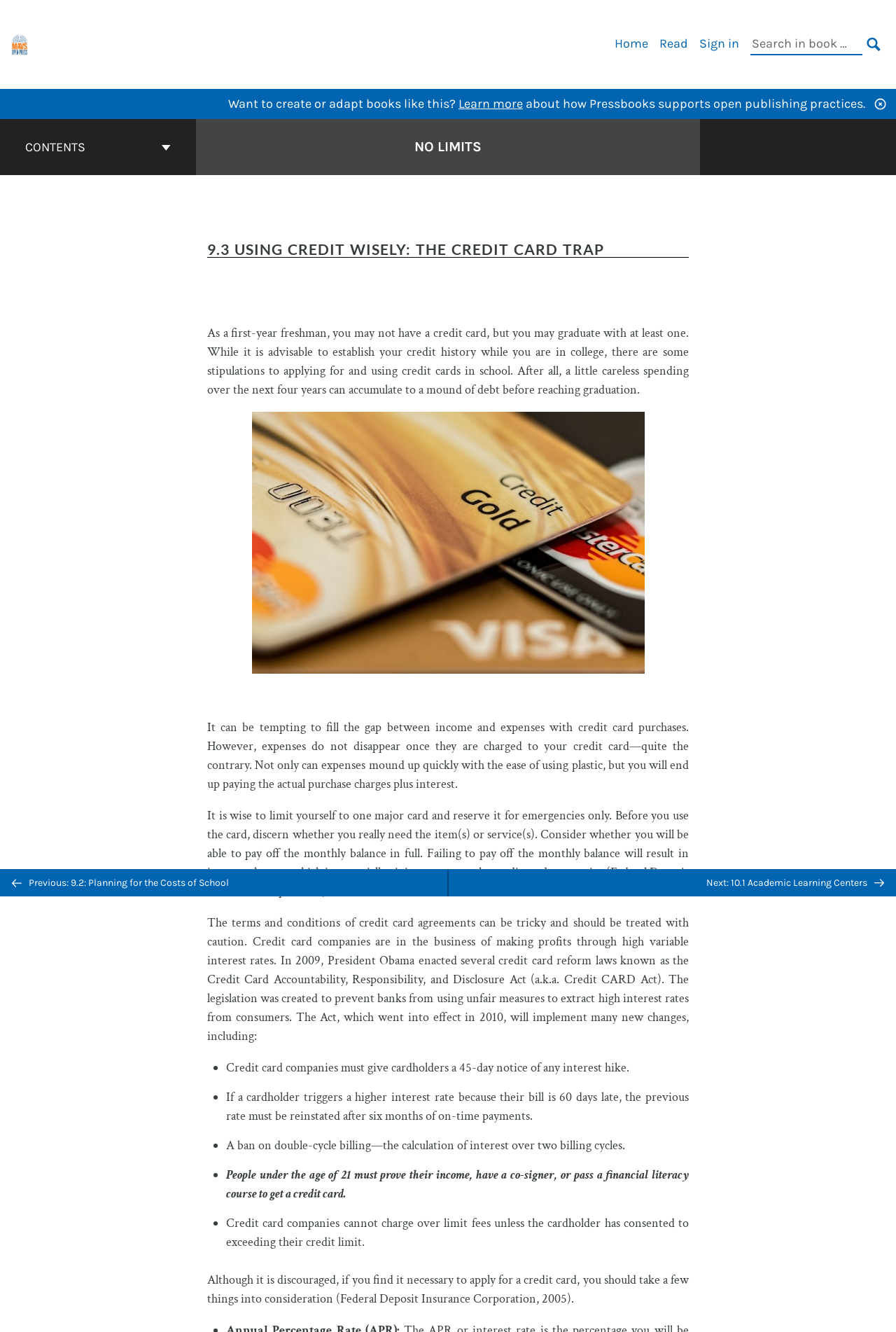Please look at the image and answer the question with a detailed explanation: How many links are in the primary navigation?

The primary navigation has three links: 'Home', 'Read', and 'Sign in'. These links can be found in the navigation element 'Primary Navigation'.